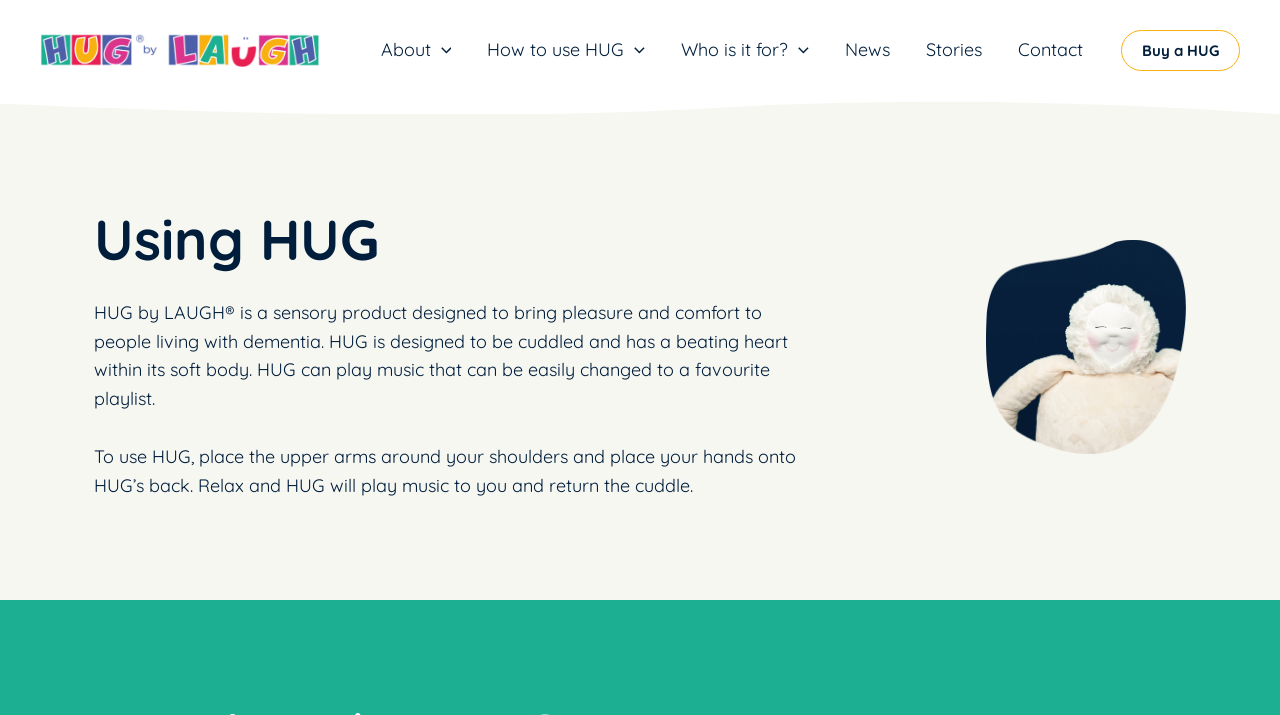Extract the bounding box coordinates for the HTML element that matches this description: "parent_node: About aria-label="Menu Toggle"". The coordinates should be four float numbers between 0 and 1, i.e., [left, top, right, bottom].

[0.336, 0.014, 0.353, 0.126]